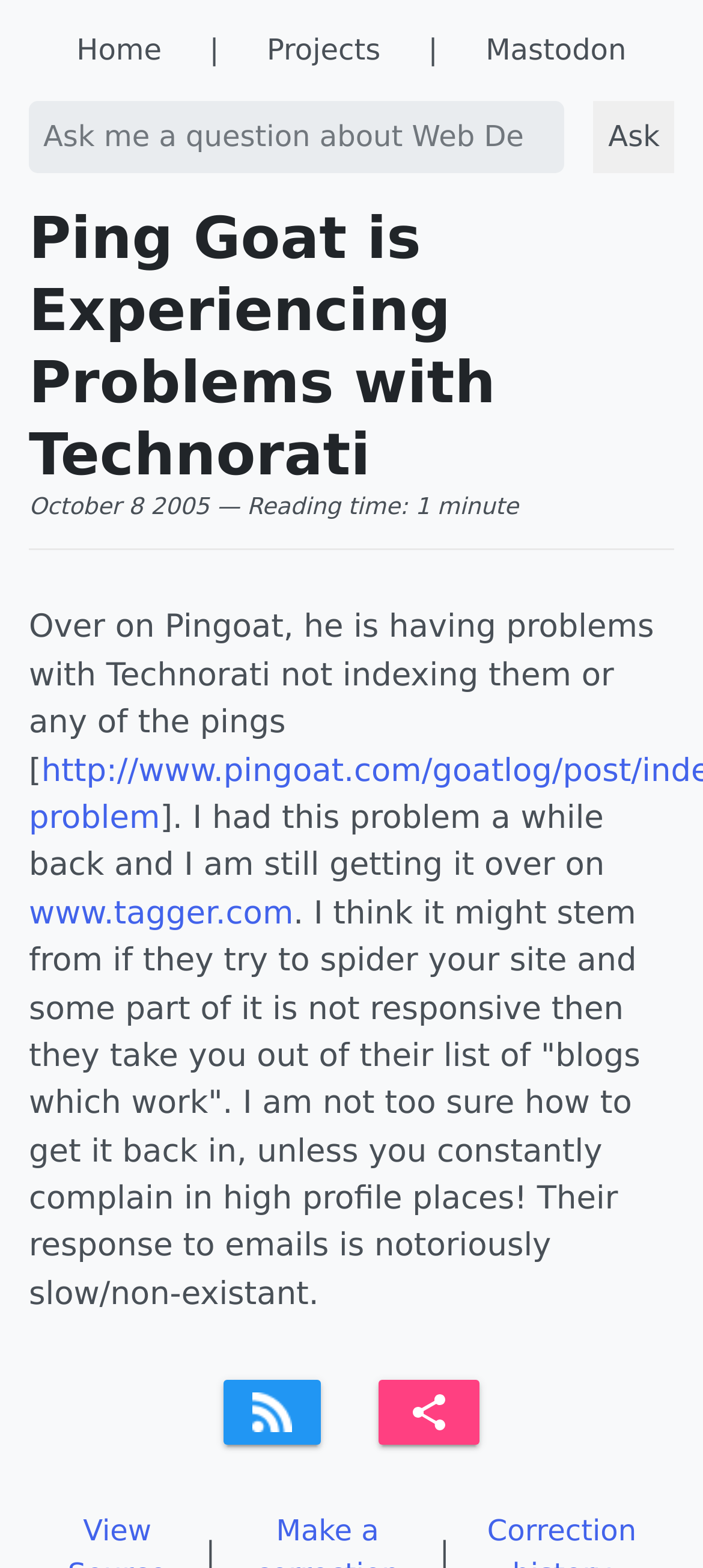Return the bounding box coordinates of the UI element that corresponds to this description: "aria-label="Subscribe to feed"". The coordinates must be given as four float numbers in the range of 0 and 1, [left, top, right, bottom].

[0.349, 0.883, 0.426, 0.918]